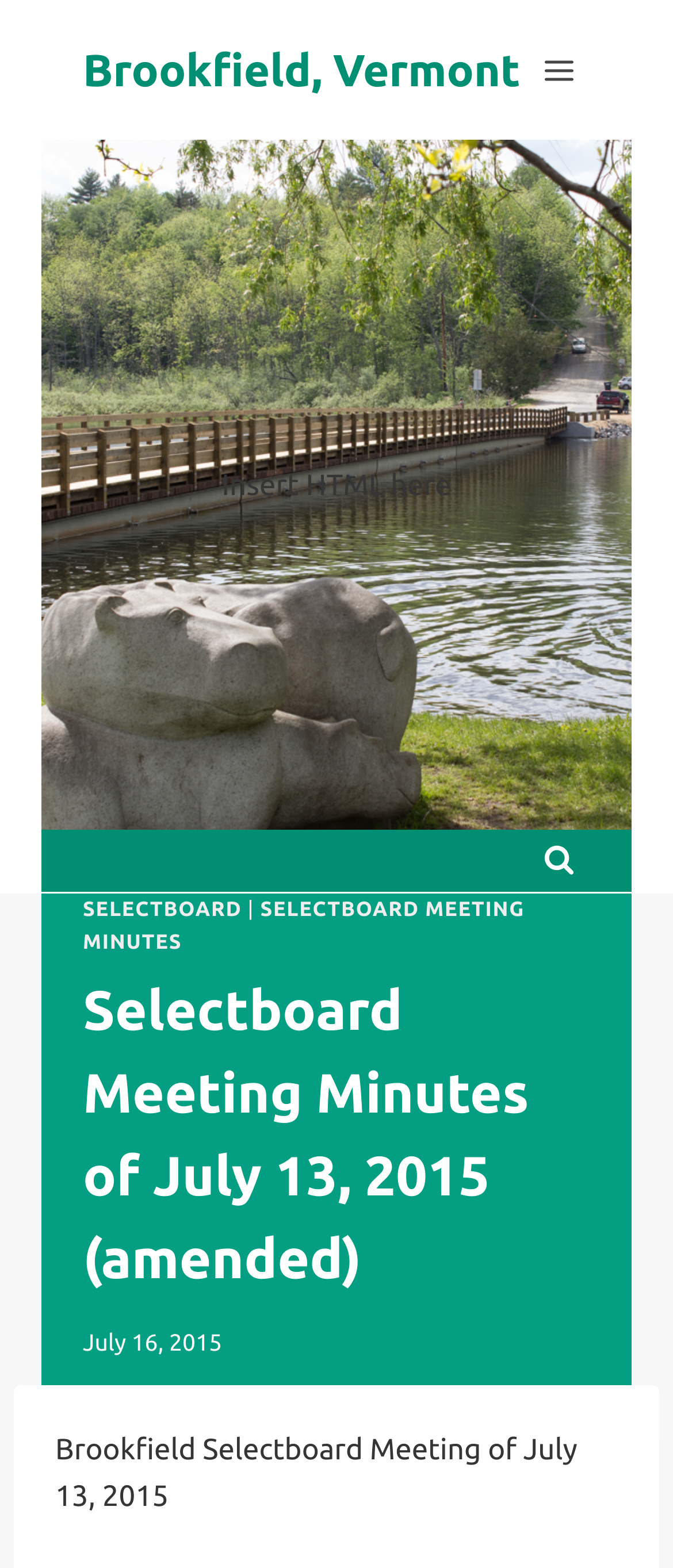Reply to the question with a single word or phrase:
What is the purpose of the page?

Meeting minutes